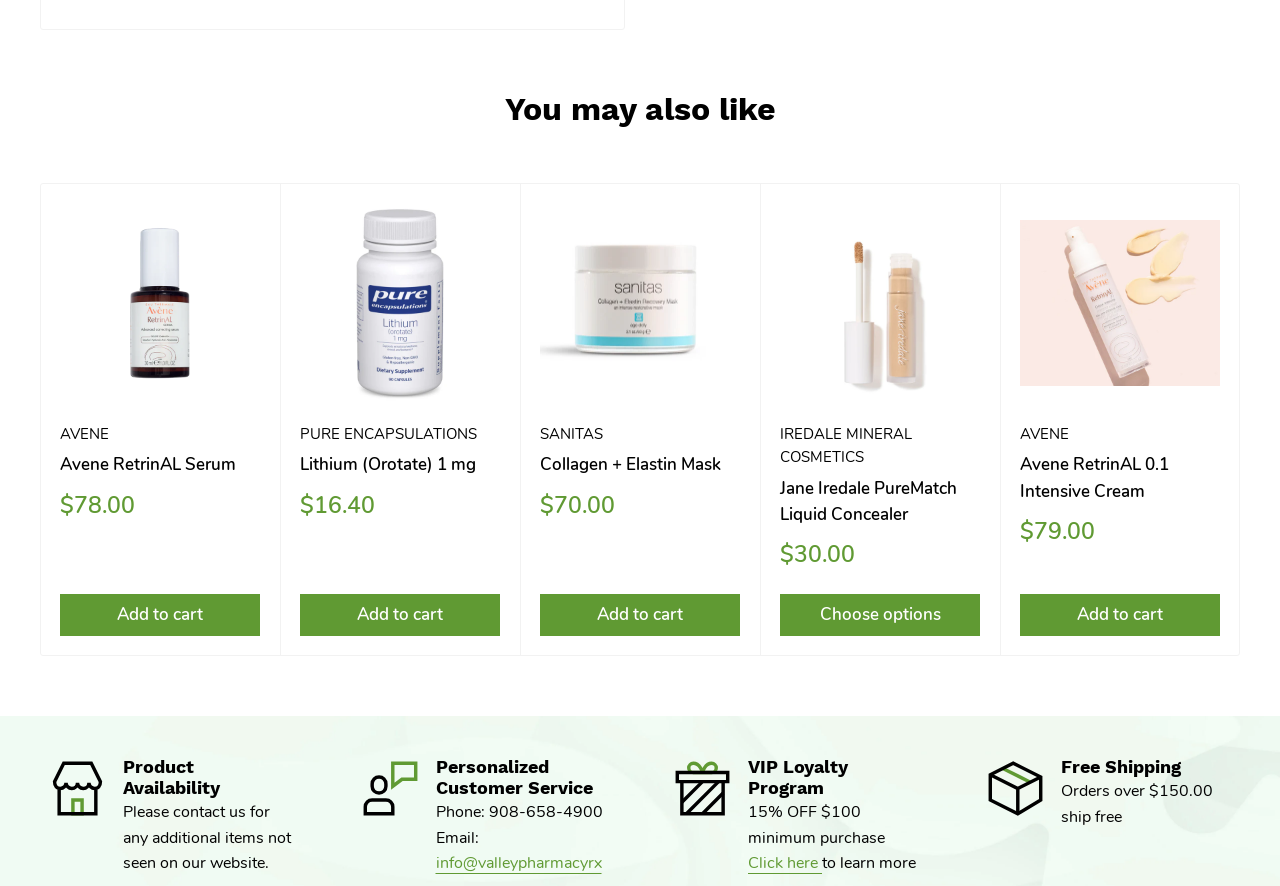Determine the bounding box coordinates for the region that must be clicked to execute the following instruction: "Click on Avene RetrinAL Serum".

[0.047, 0.229, 0.203, 0.455]